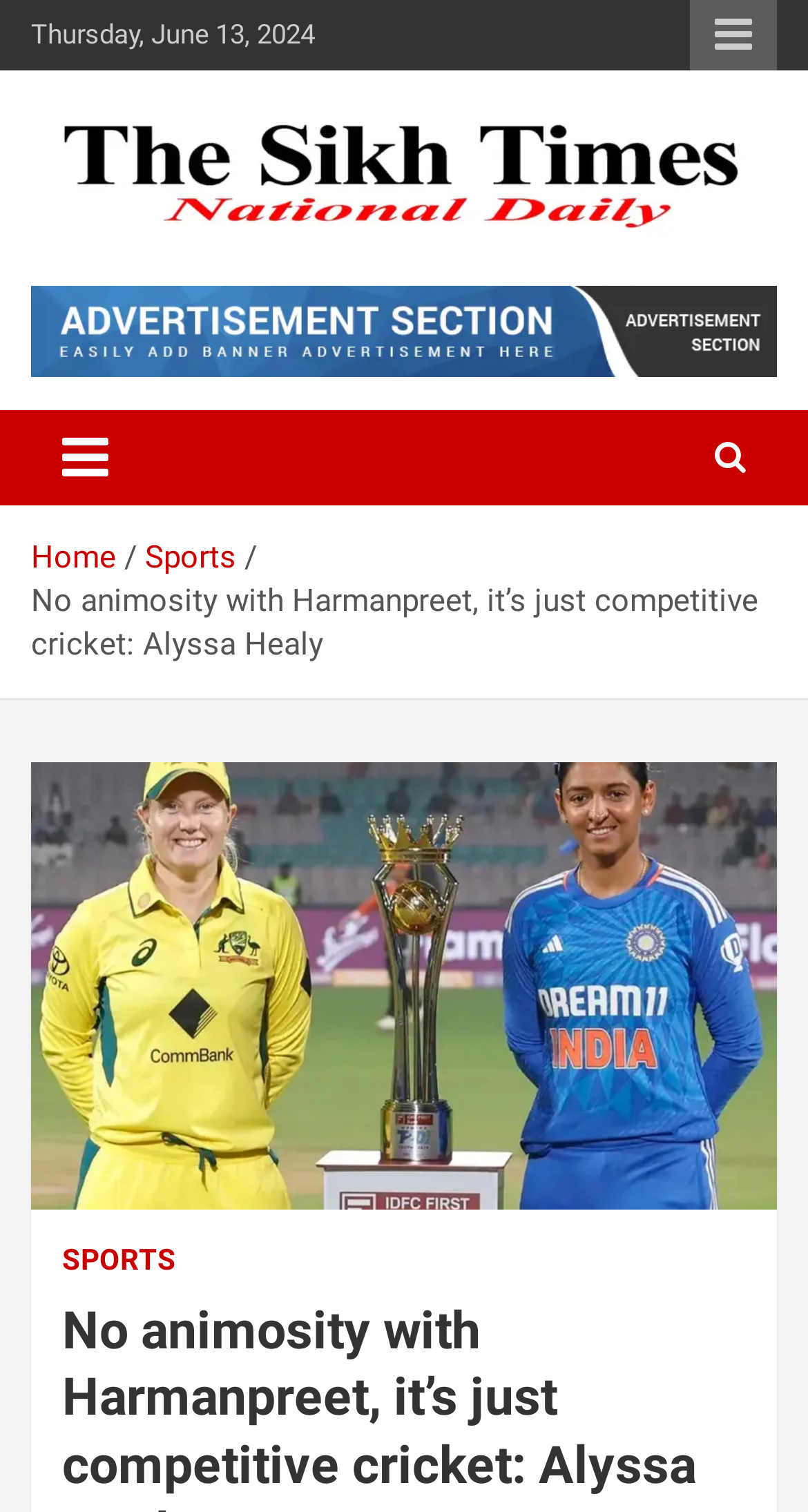Could you specify the bounding box coordinates for the clickable section to complete the following instruction: "Visit the homepage"?

[0.038, 0.356, 0.144, 0.381]